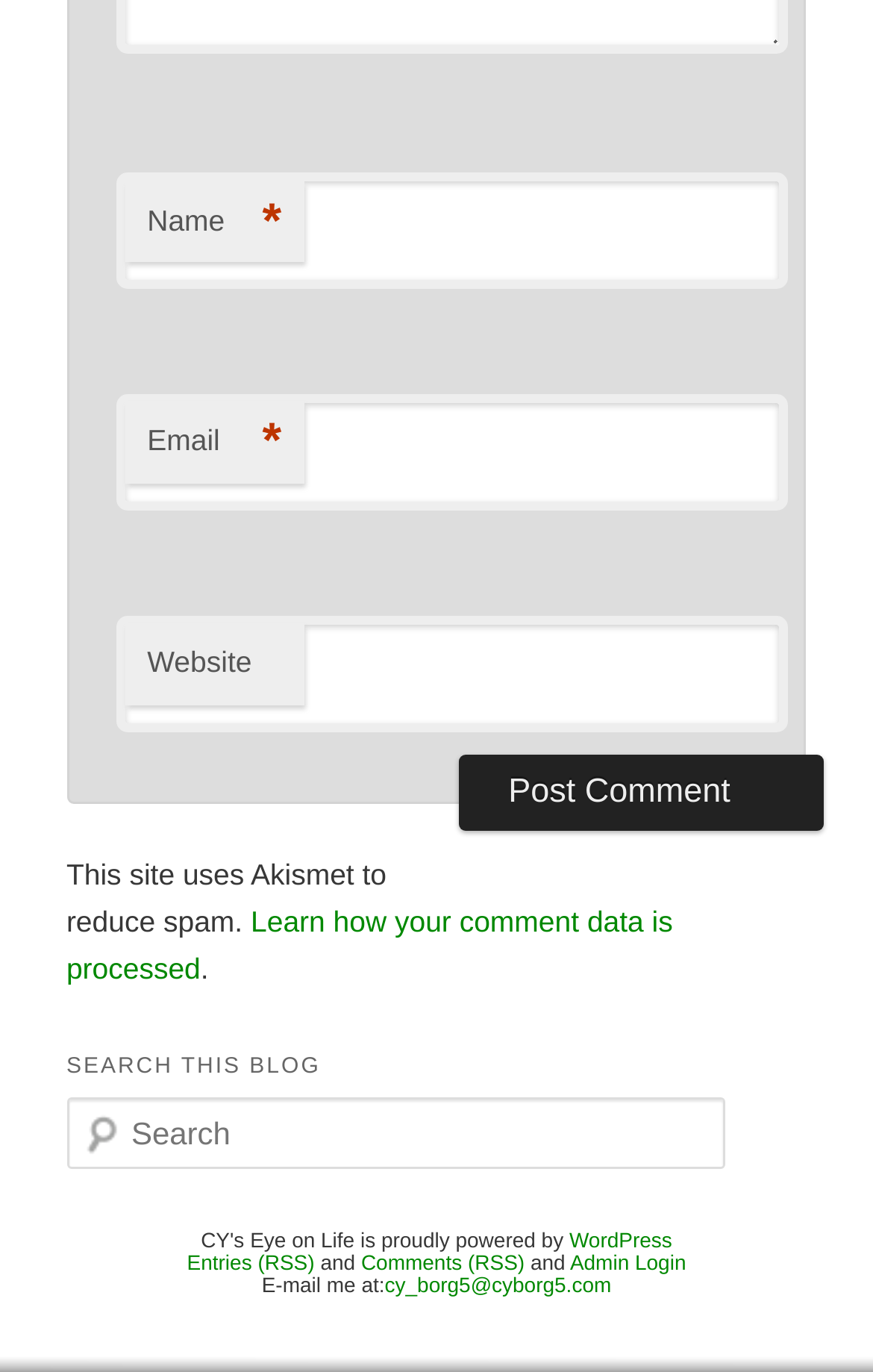Locate the bounding box coordinates of the area where you should click to accomplish the instruction: "Learn how your comment data is processed".

[0.076, 0.659, 0.771, 0.718]